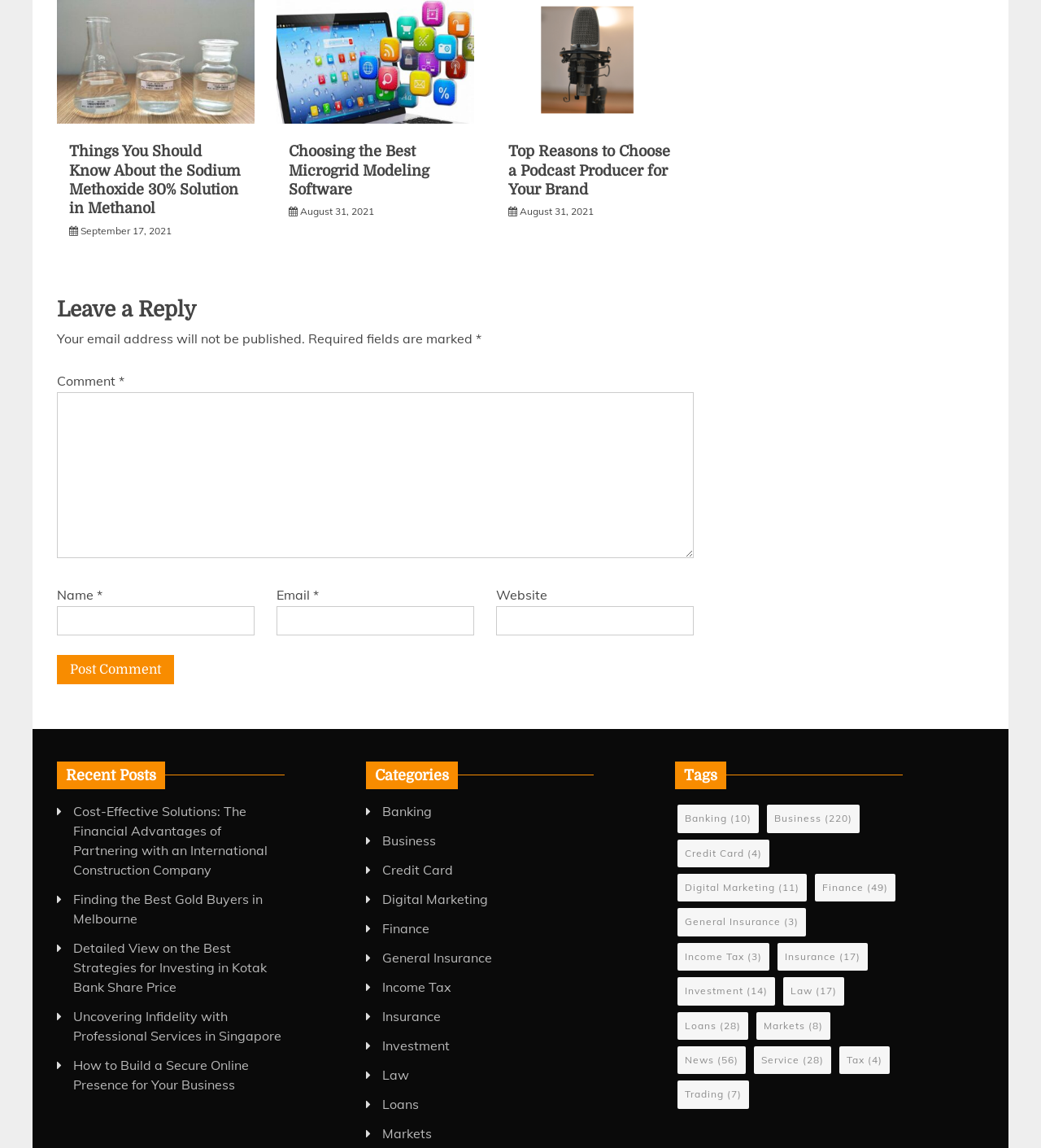What is the purpose of the textbox labeled 'Comment'?
Answer briefly with a single word or phrase based on the image.

To leave a comment